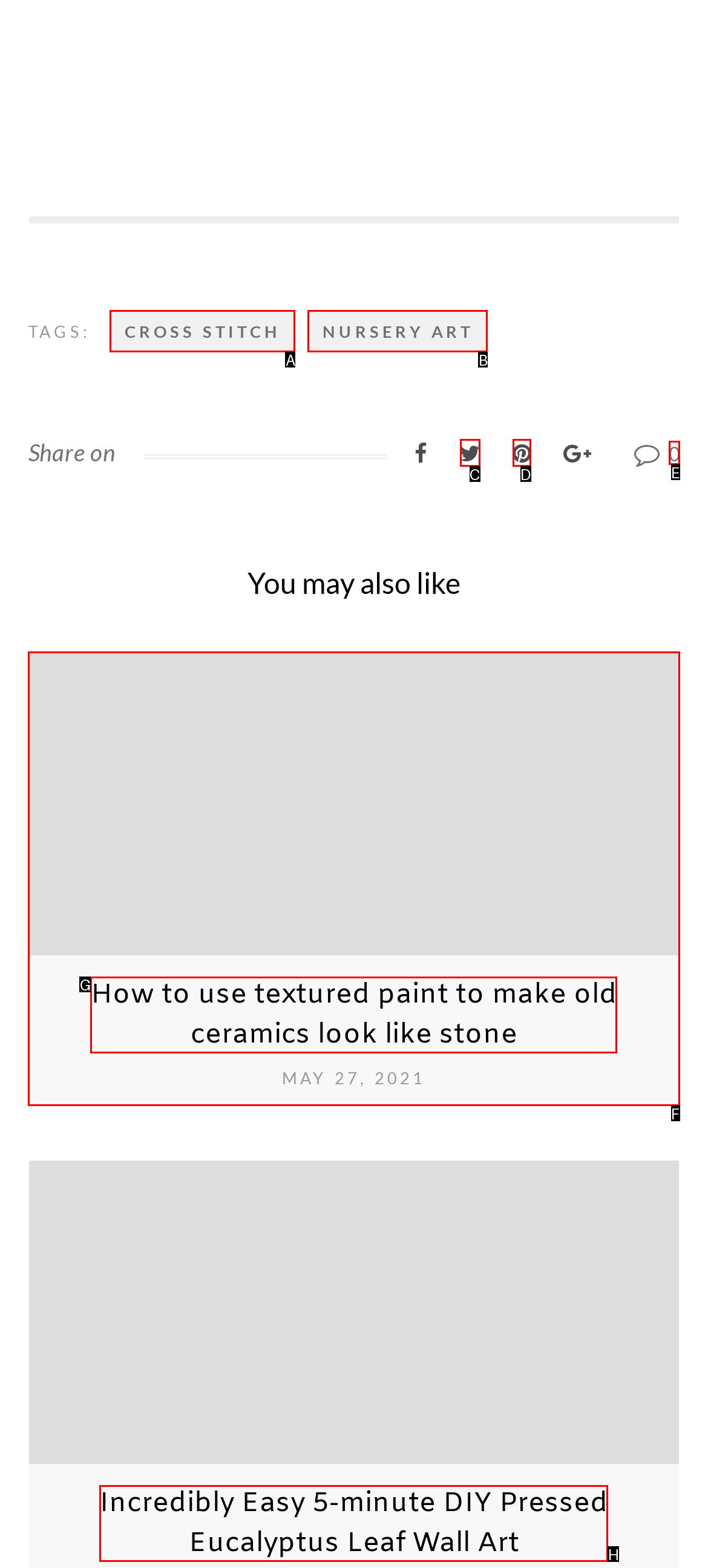Select the letter of the UI element that best matches: 0
Answer with the letter of the correct option directly.

E